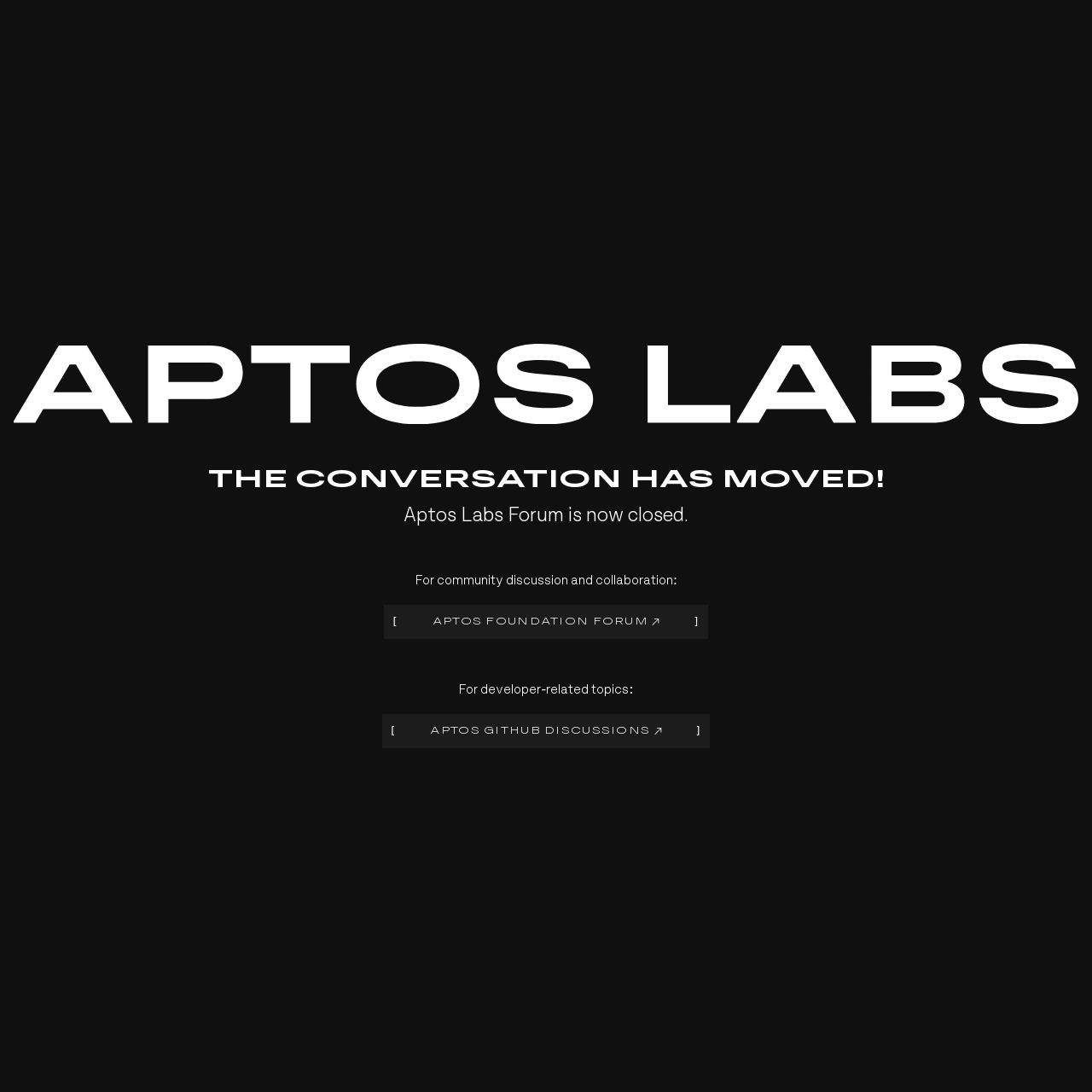Carefully observe the image and respond to the question with a detailed answer:
What is the main message conveyed on the webpage?

The main message conveyed on the webpage is 'THE CONVERSATION HAS MOVED!' which is displayed as a heading at the bounding box coordinates [0.19, 0.426, 0.81, 0.454]. This message is prominent and attention-grabbing, indicating that it is an important announcement.